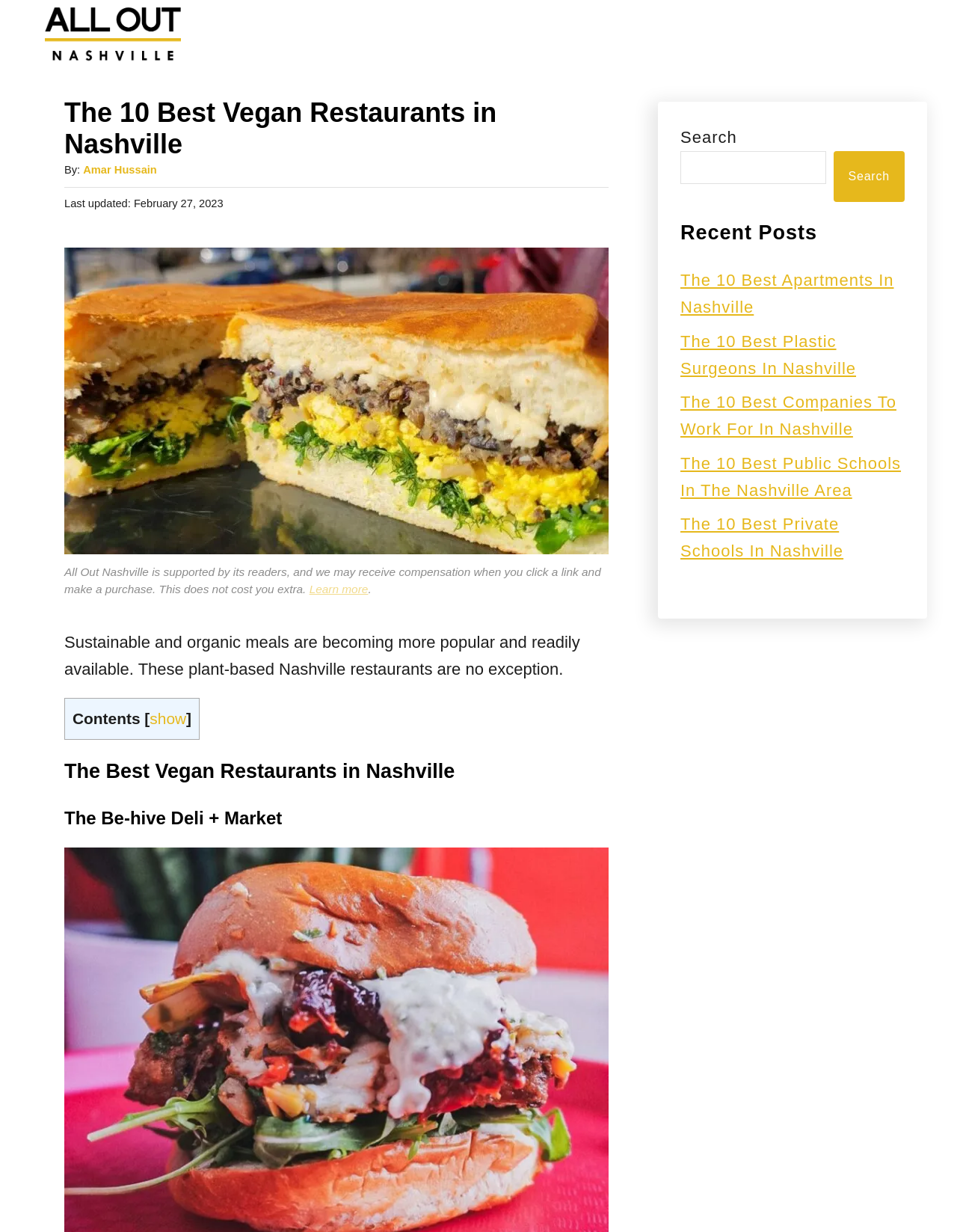Identify and generate the primary title of the webpage.

The 10 Best Vegan Restaurants in Nashville